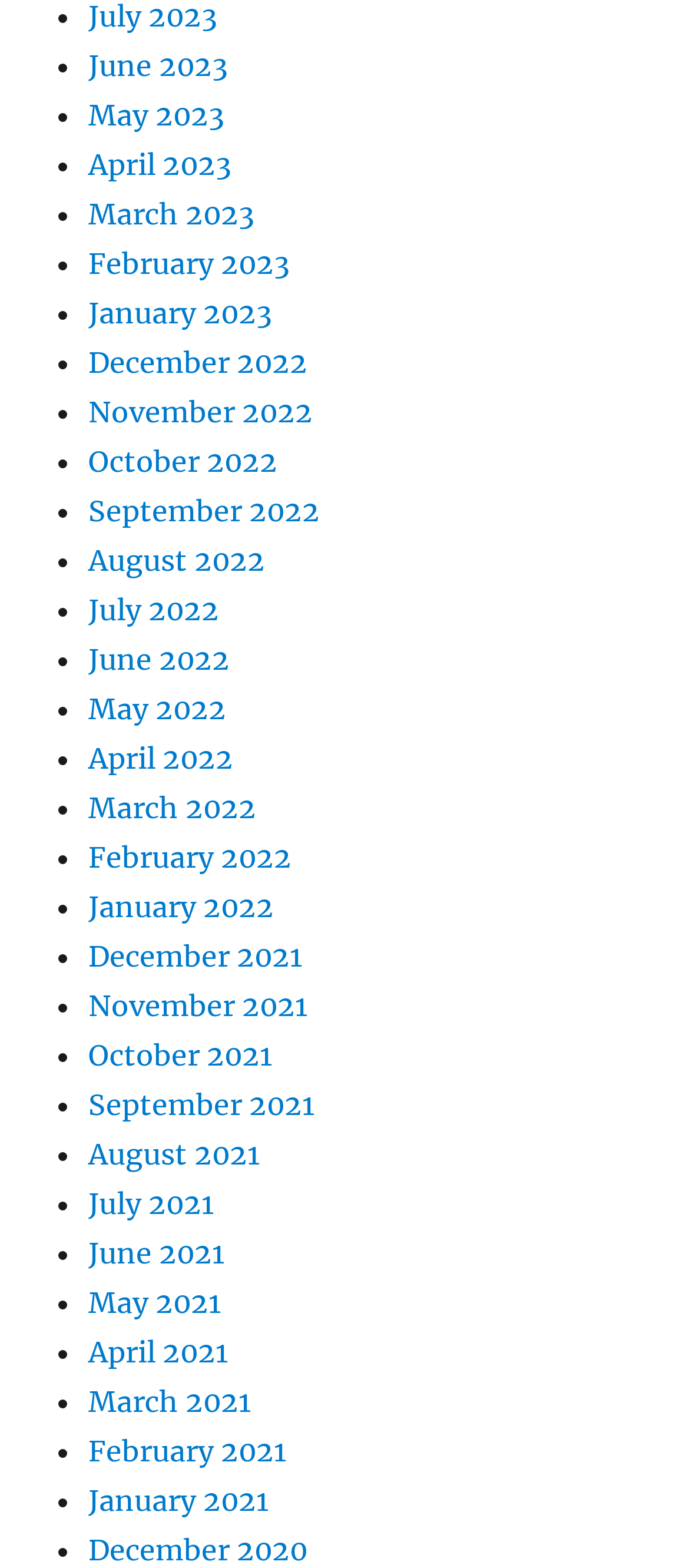What is the latest month listed?
Answer the question with a thorough and detailed explanation.

I looked at the list of links and found the latest month listed, which is June 2023.